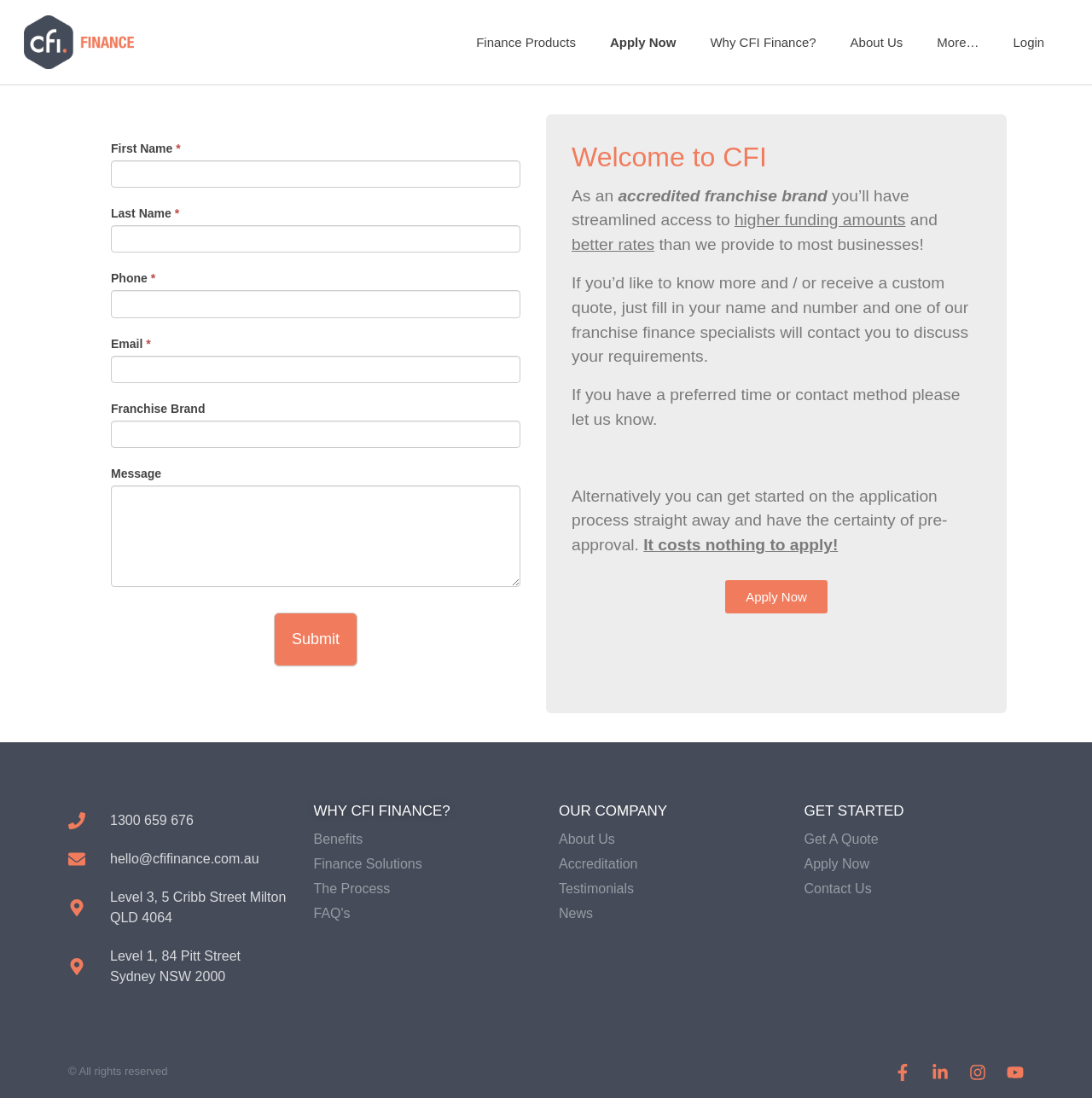Determine the bounding box coordinates of the region to click in order to accomplish the following instruction: "Click the 'Submit' button". Provide the coordinates as four float numbers between 0 and 1, specifically [left, top, right, bottom].

[0.251, 0.558, 0.327, 0.607]